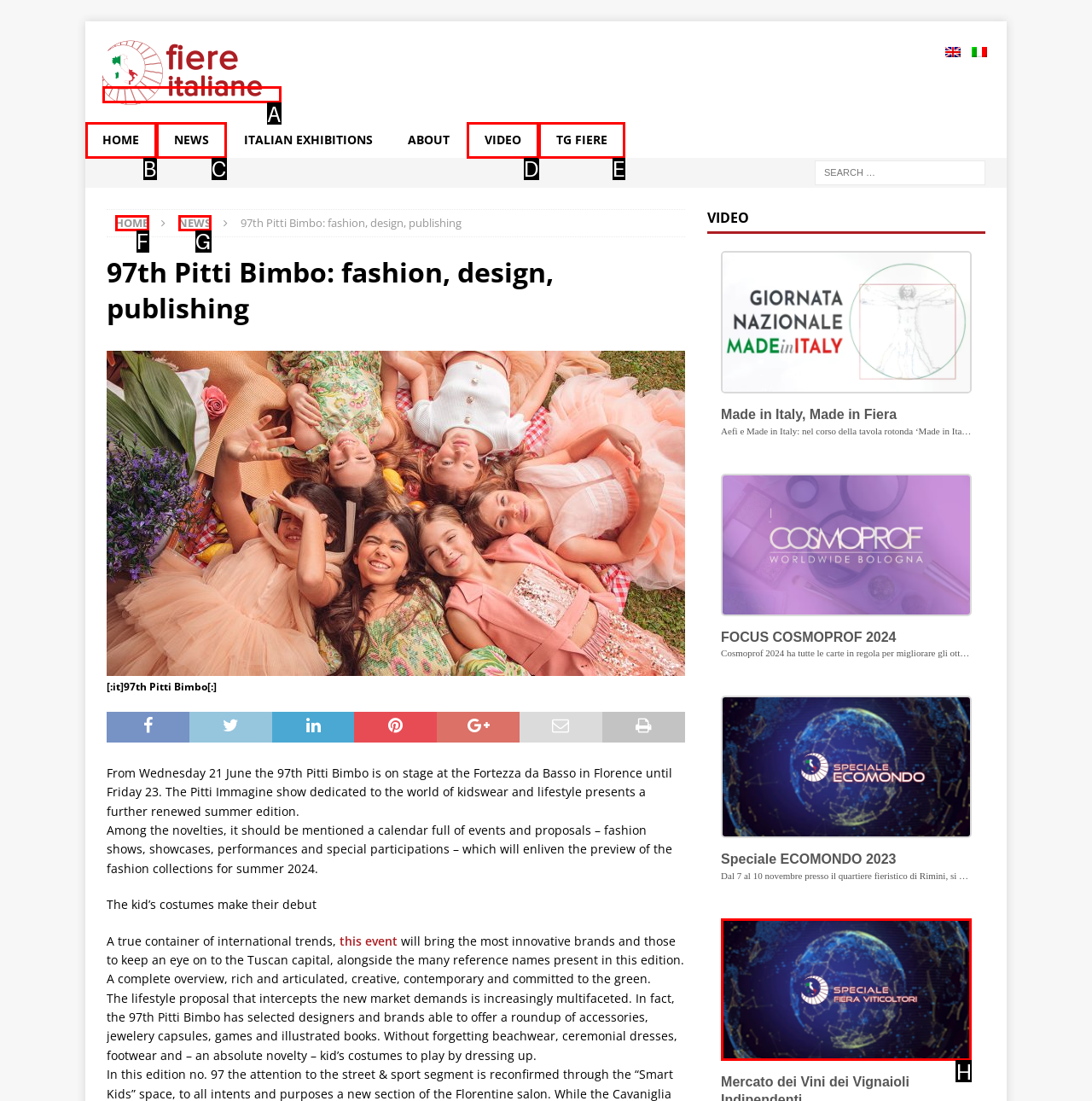Select the option that aligns with the description: alt="Fiere Italiane"
Respond with the letter of the correct choice from the given options.

A